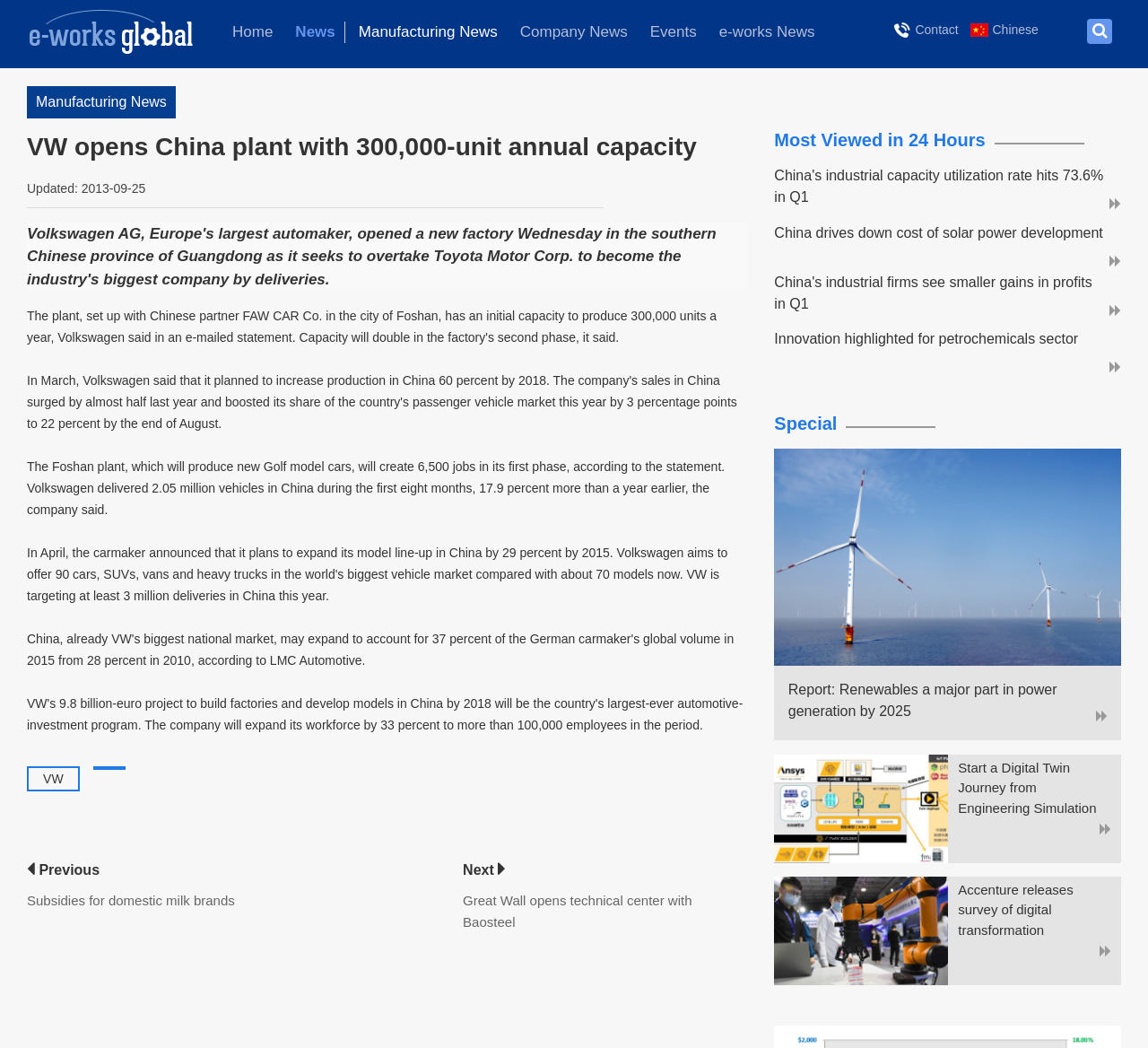Describe the webpage in detail, including text, images, and layout.

The webpage is a news portal focused on manufacturing, ERP, and PLM (CAD/CAM/CAE/PDM/PLM) news, reports, events, and cases in China. At the top, there is a heading "Welcome to EworksGlobal!" with a logo image to its left. Below the heading, there is a navigation menu with links to "Home", "News", "Manufacturing News", "Company News", "Events", and "e-works News". 

To the right of the navigation menu, there is a "Contact" link with an image, followed by a "Chinese" link with an image. A search button with a magnifying glass icon is located at the top right corner.

The main content area is divided into several sections. The first section displays a news article with a heading "VW opens China plant with 300,000-unit annual capacity", followed by the article's content and a "Updated" timestamp. 

Below the article, there are links to previous and next news articles. The "Most Viewed in 24 Hours" section displays four news links with headings. The "Special" section features a news link with an image, followed by several other news links with images.

Throughout the webpage, there are a total of 14 images, including logos, icons, and news thumbnails. The layout is organized, with clear headings and concise text, making it easy to navigate and find relevant information.